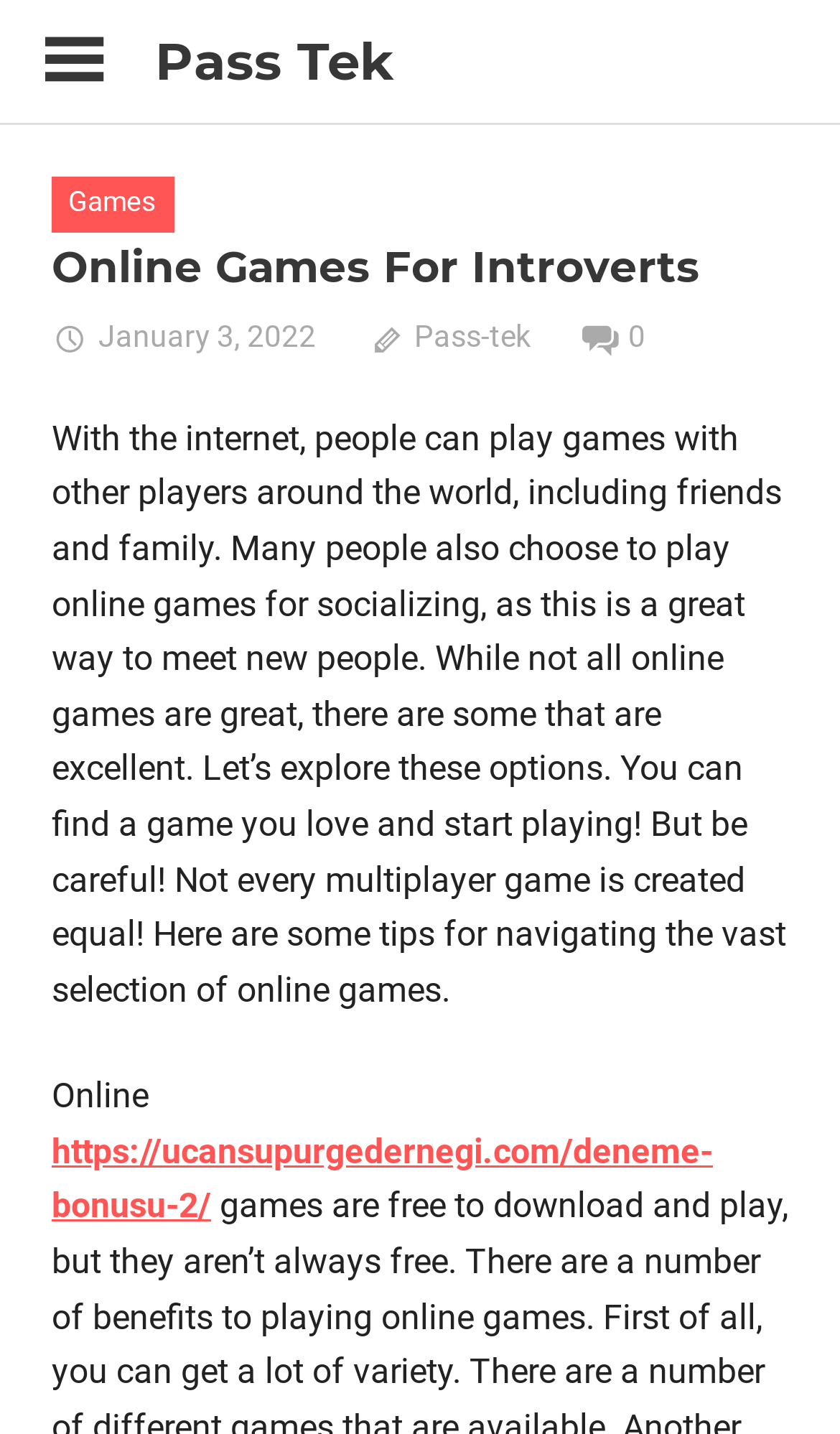Identify the title of the webpage and provide its text content.

Online Games For Introverts